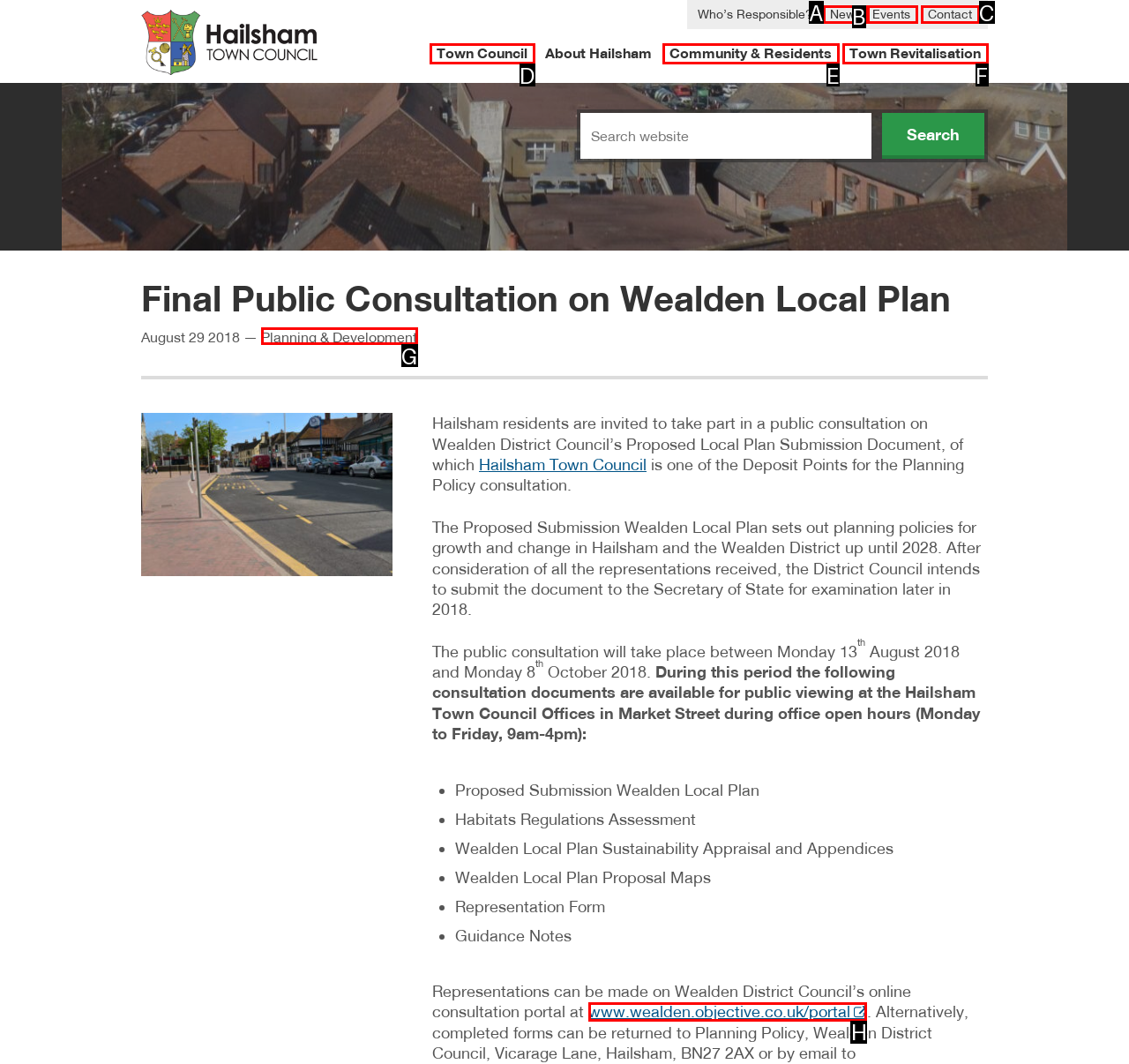Select the HTML element that best fits the description: Planning & Development
Respond with the letter of the correct option from the choices given.

G